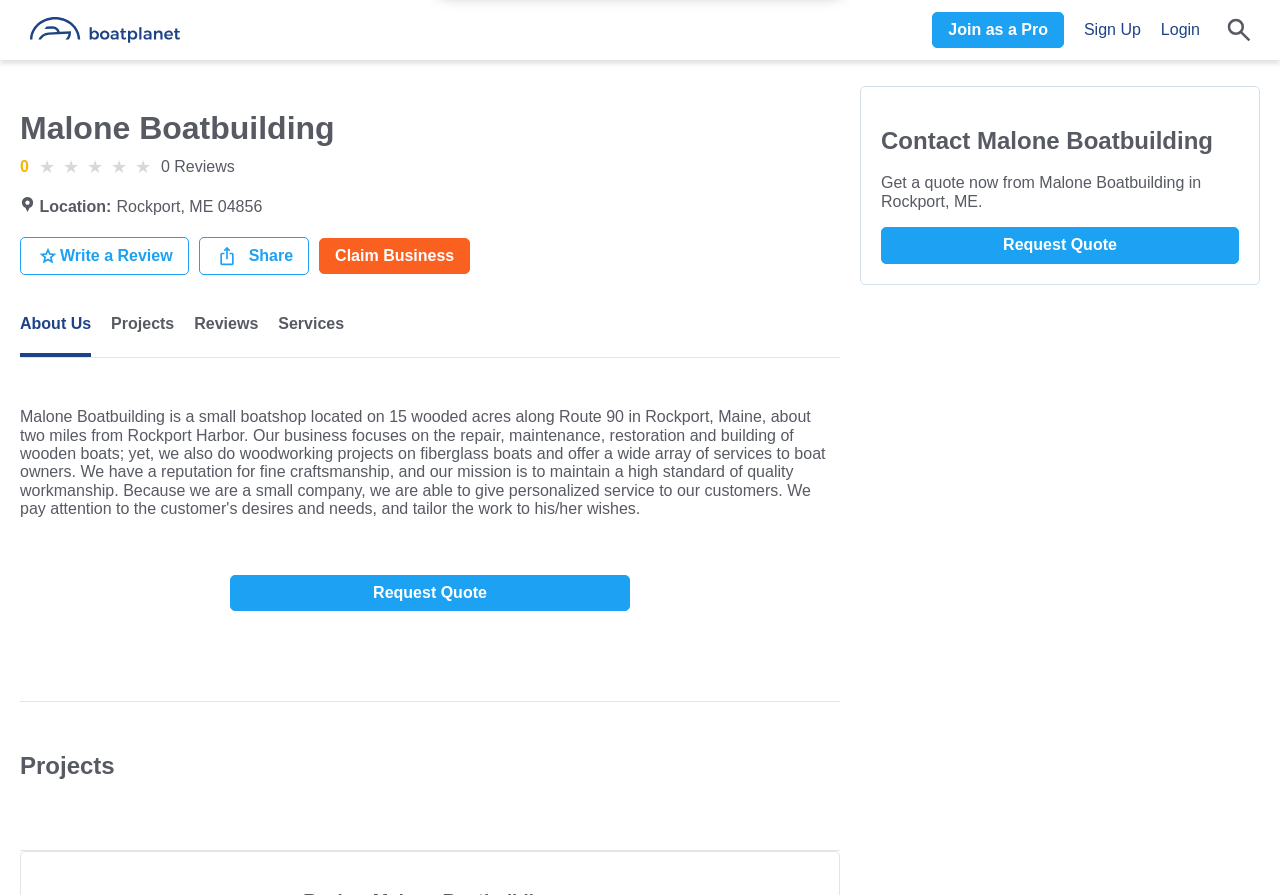Respond to the following question using a concise word or phrase: 
What can you do with the business?

Request Quote